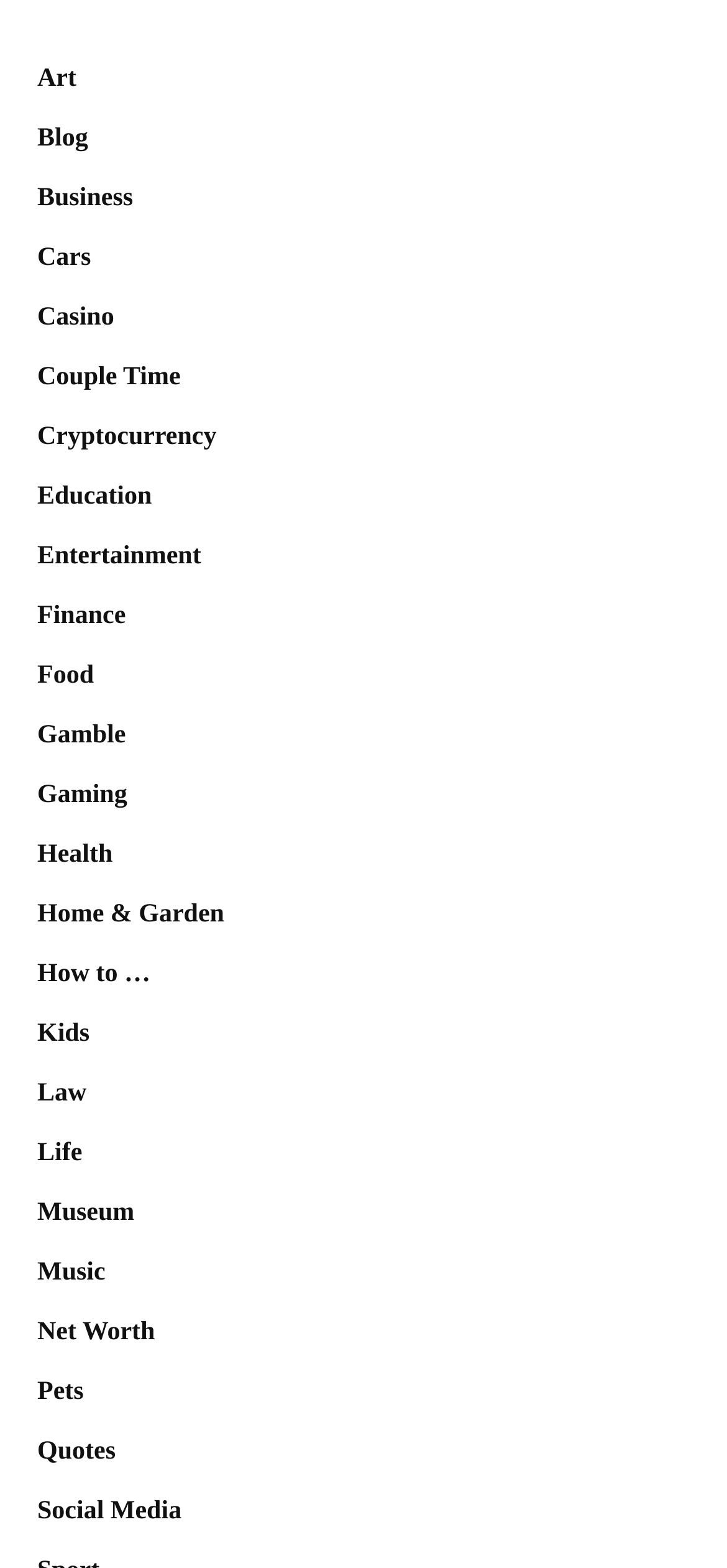What is the last category listed?
Using the information from the image, answer the question thoroughly.

The last category listed is 'Social Media', which is a link element located at the bottom of the webpage with a bounding box of [0.051, 0.956, 0.25, 0.973].